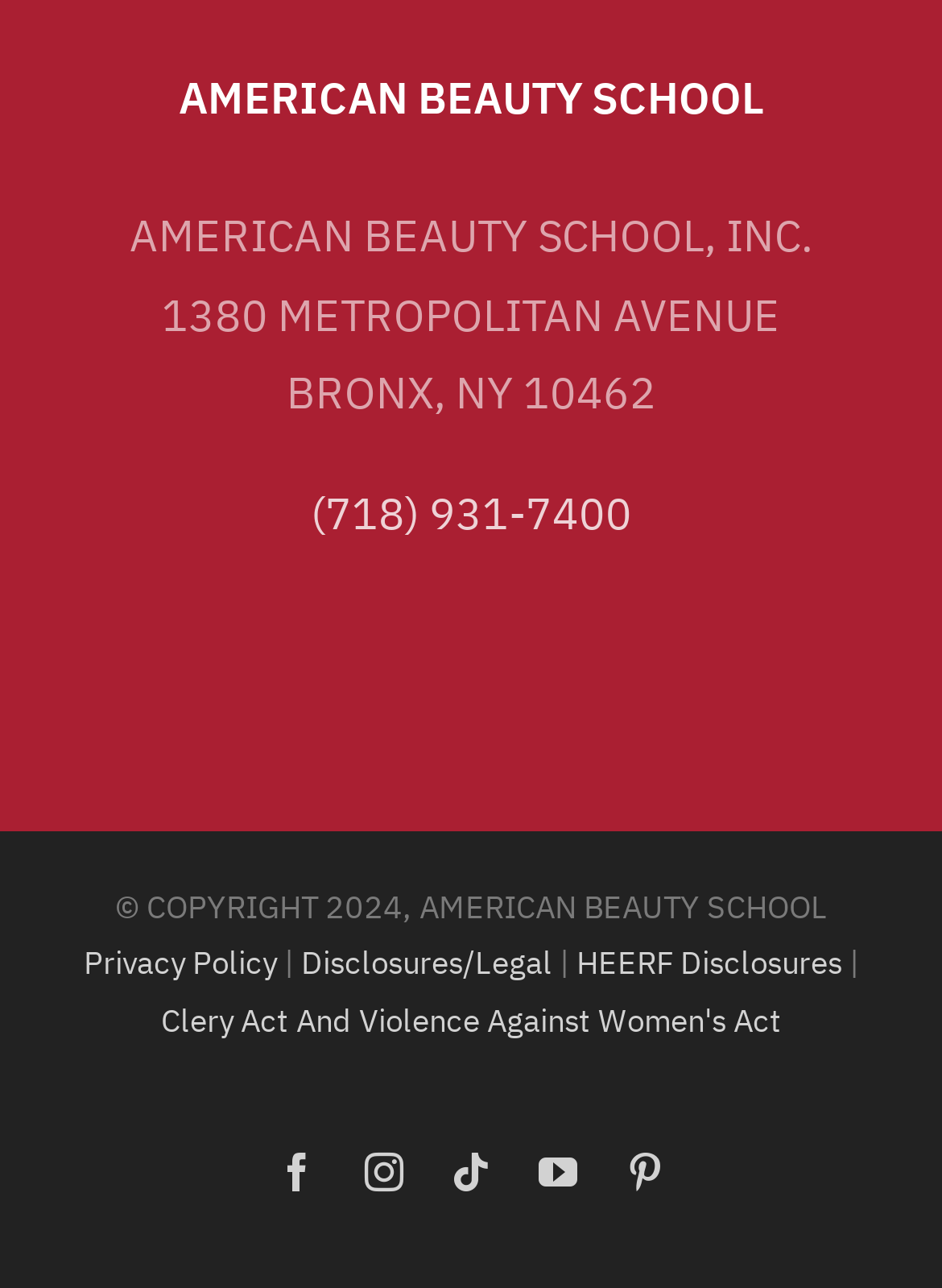Please give a one-word or short phrase response to the following question: 
What is the phone number of the school?

(718) 931-7400